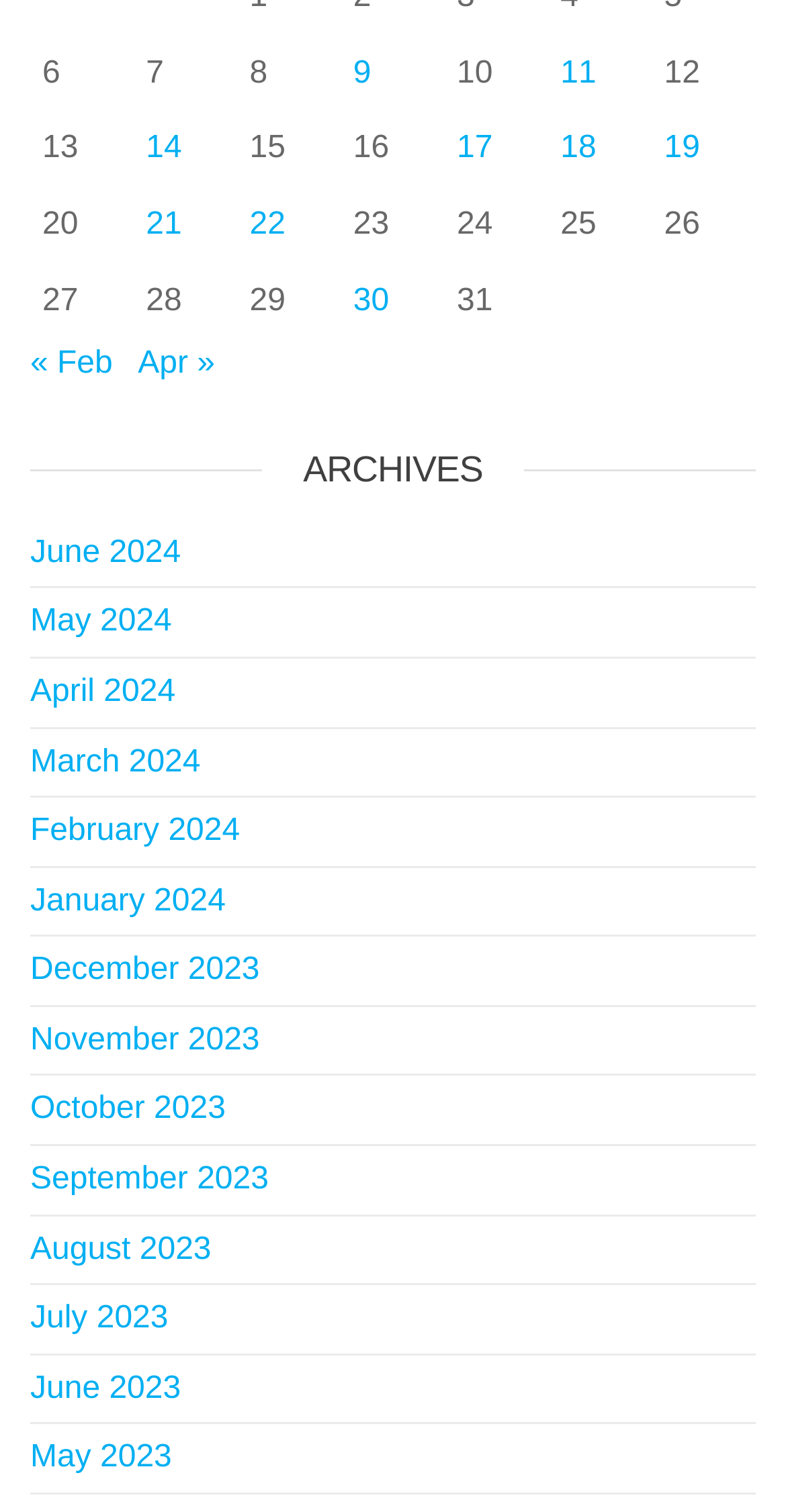Pinpoint the bounding box coordinates of the area that should be clicked to complete the following instruction: "View posts published on March 9, 2023". The coordinates must be given as four float numbers between 0 and 1, i.e., [left, top, right, bottom].

[0.449, 0.037, 0.472, 0.06]